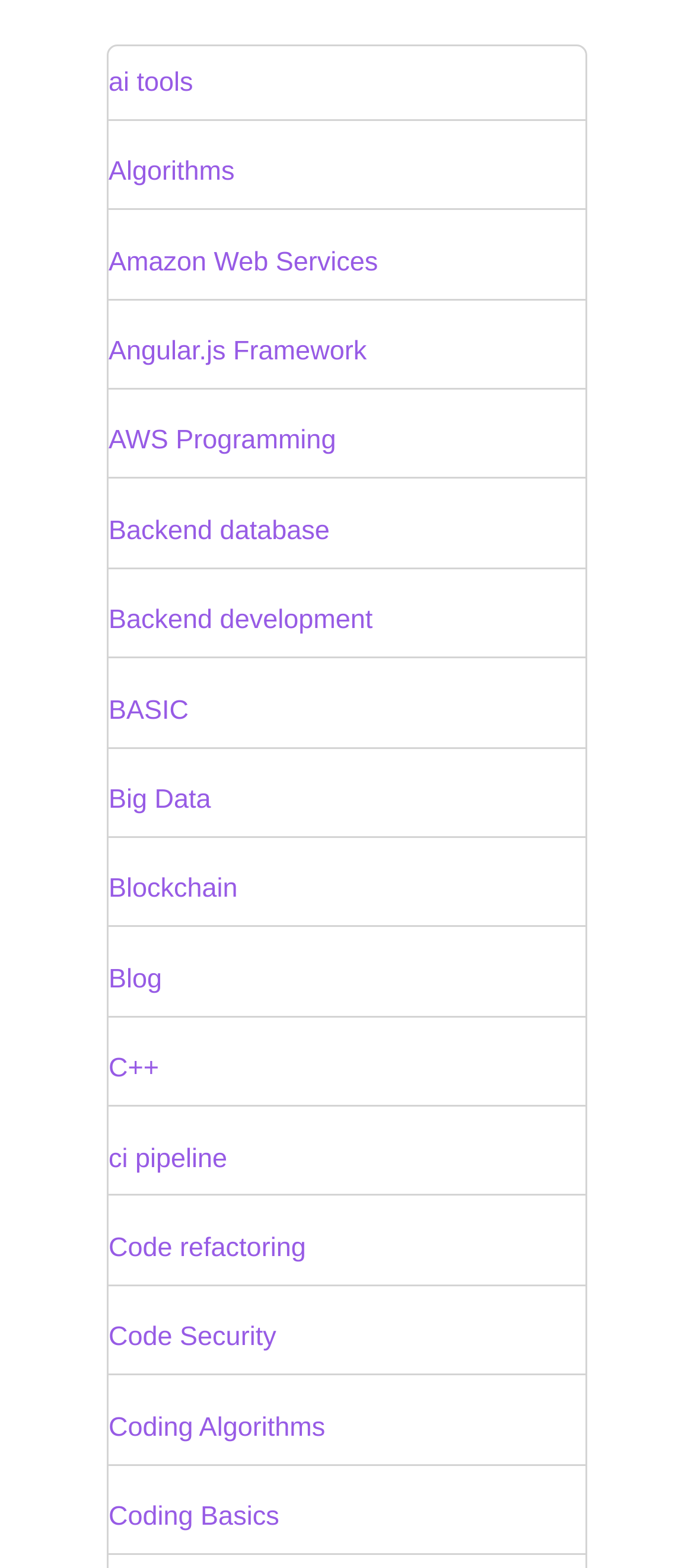Please answer the following question using a single word or phrase: 
How many links are related to coding on the webpage?

5